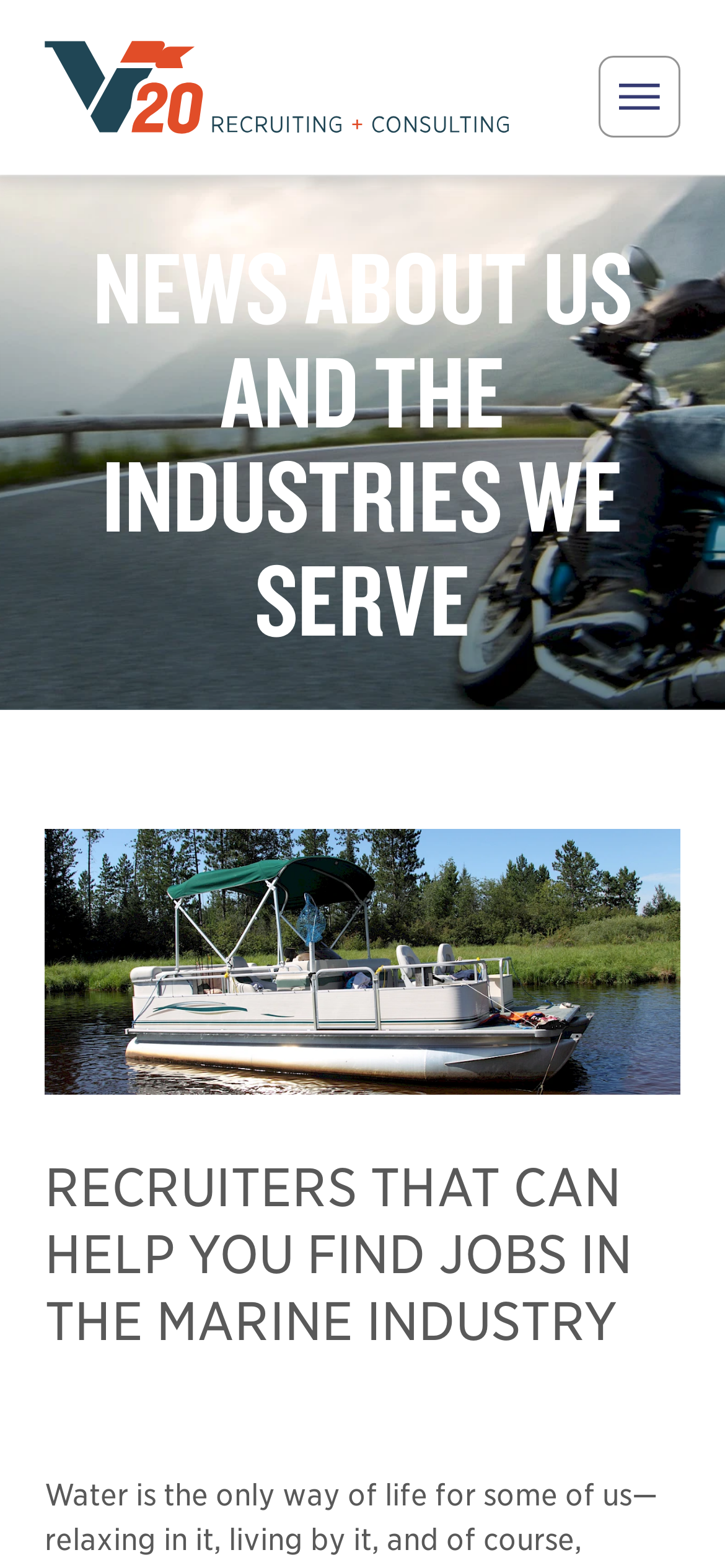What is the name of the company on this webpage?
Answer the question with as much detail as you can, using the image as a reference.

I found the company name by looking at the link element with the text 'V20 Recruiting V20 Recruiting' and the image element with the same text, which suggests that it is the company's logo and name.